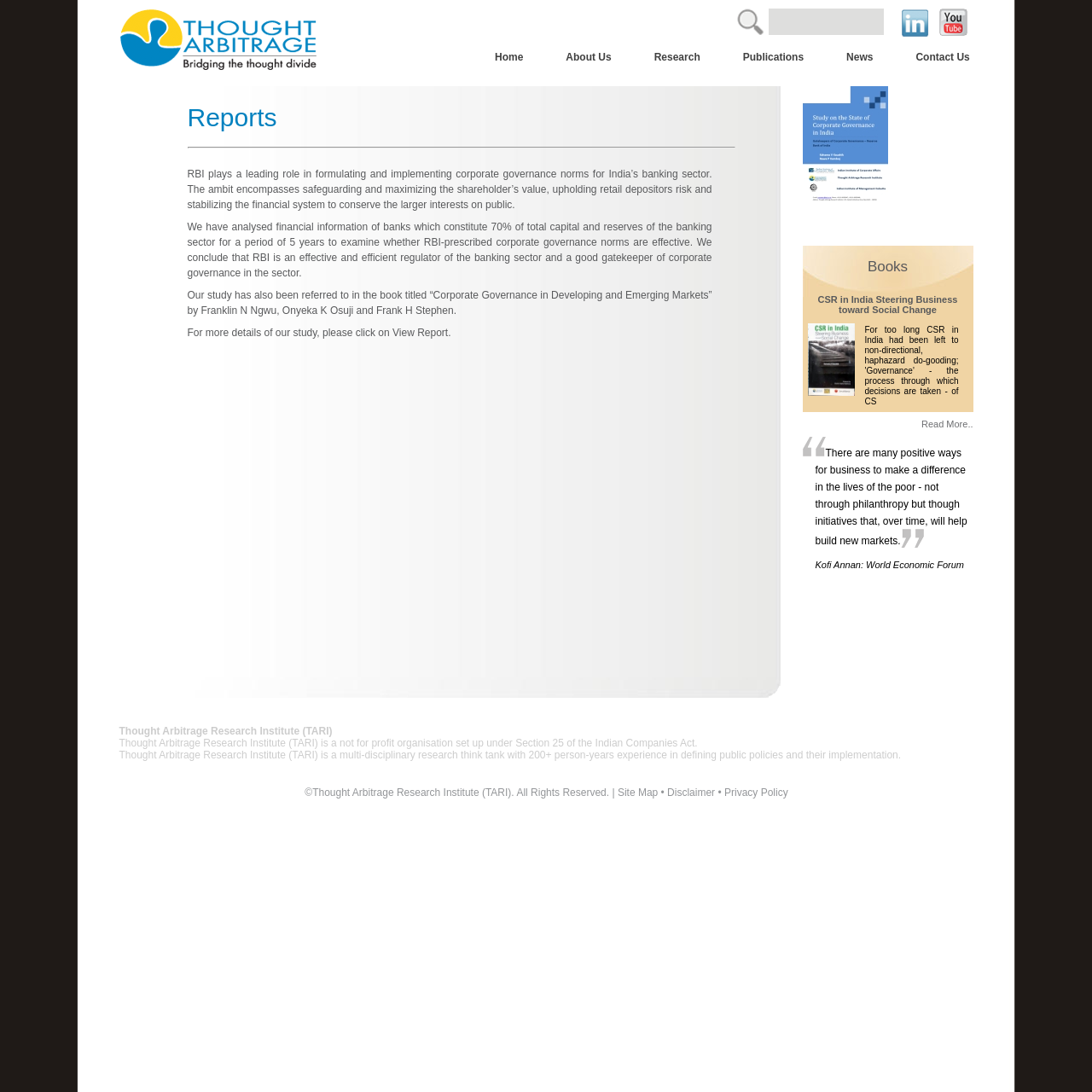What is the purpose of RBI in the banking sector?
Give a one-word or short phrase answer based on the image.

Safeguarding and maximizing shareholder's value